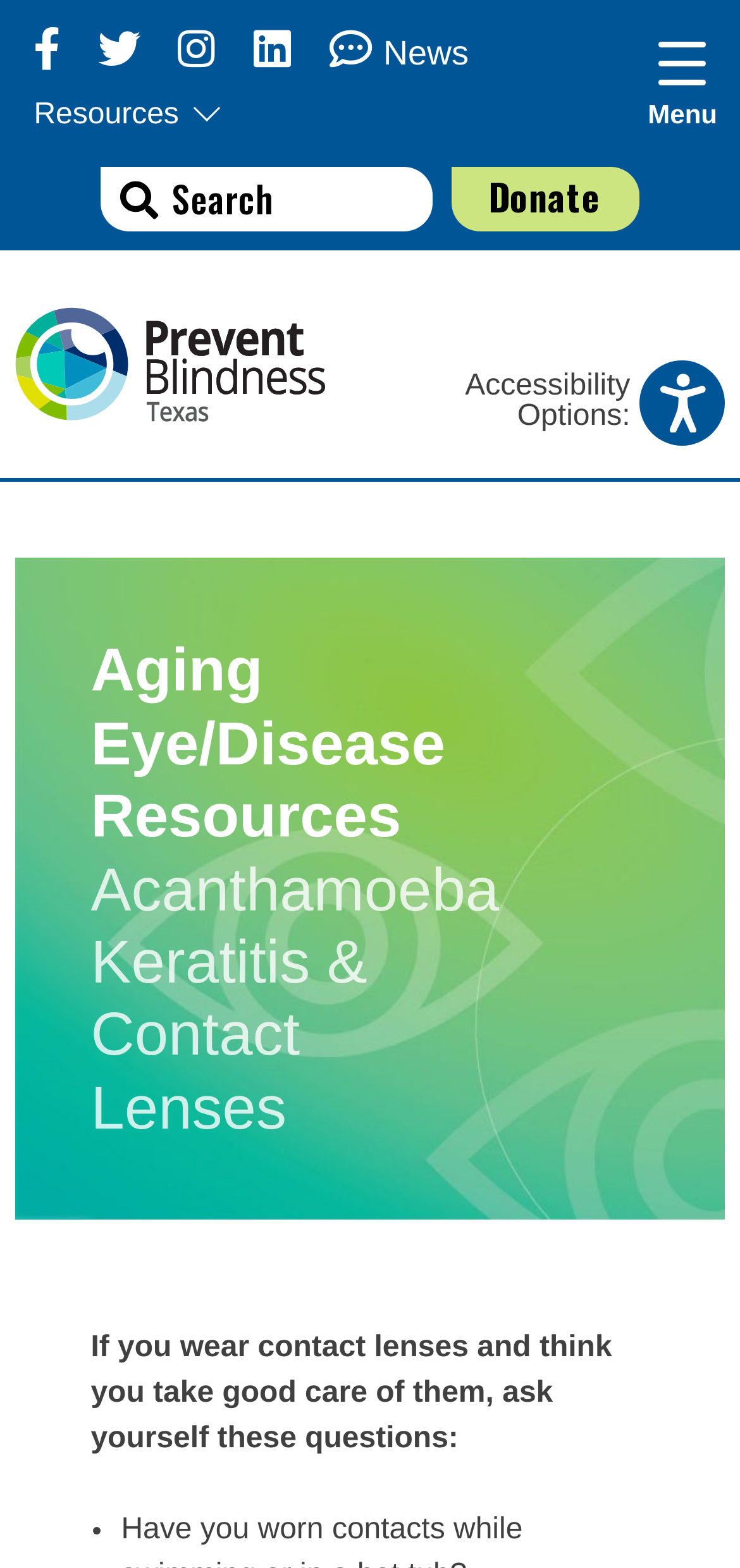Please provide a one-word or short phrase answer to the question:
What is the name of the organization?

Prevent Blindness Texas